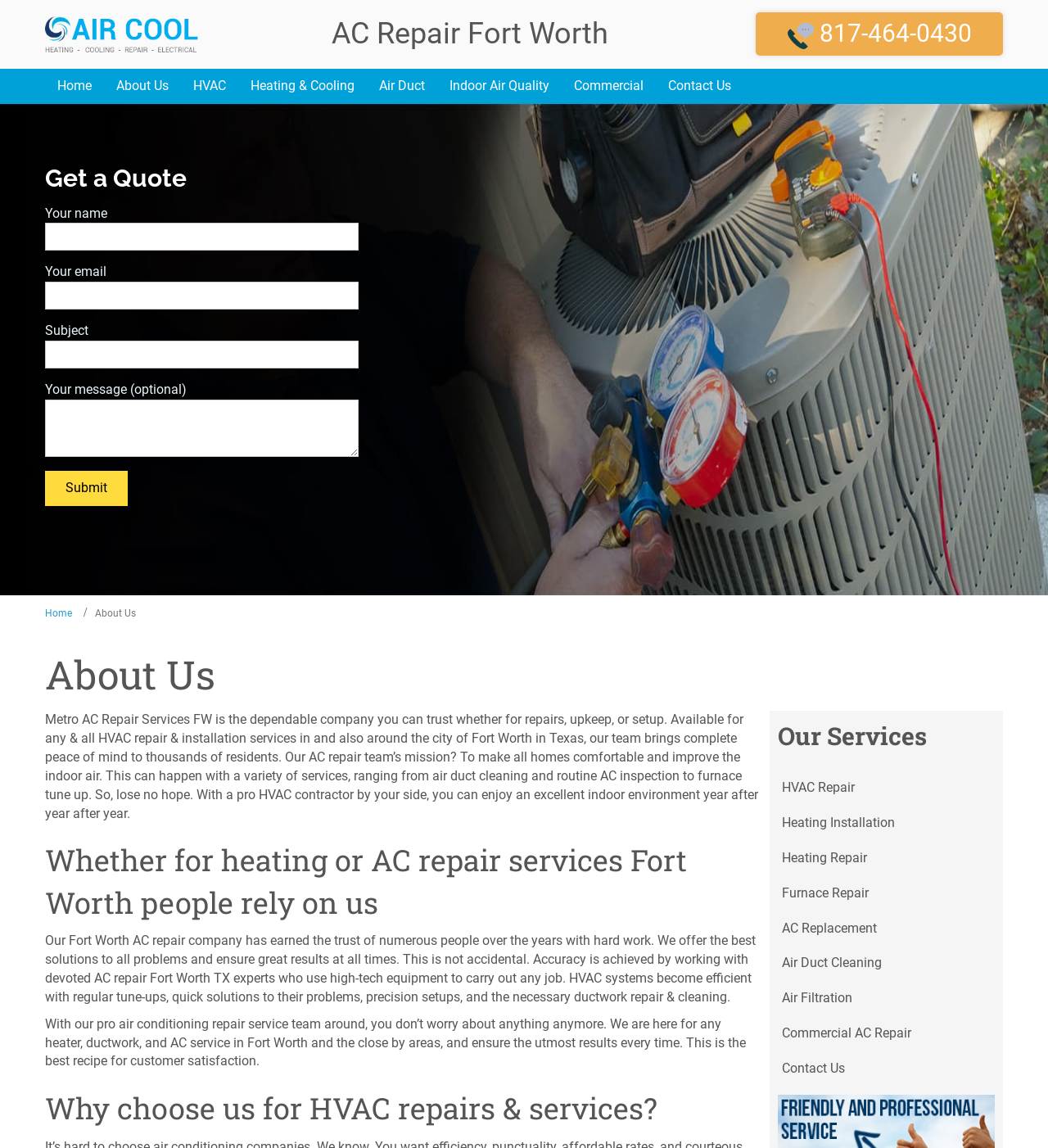Provide your answer in one word or a succinct phrase for the question: 
What services does the company offer?

HVAC repair and installation services